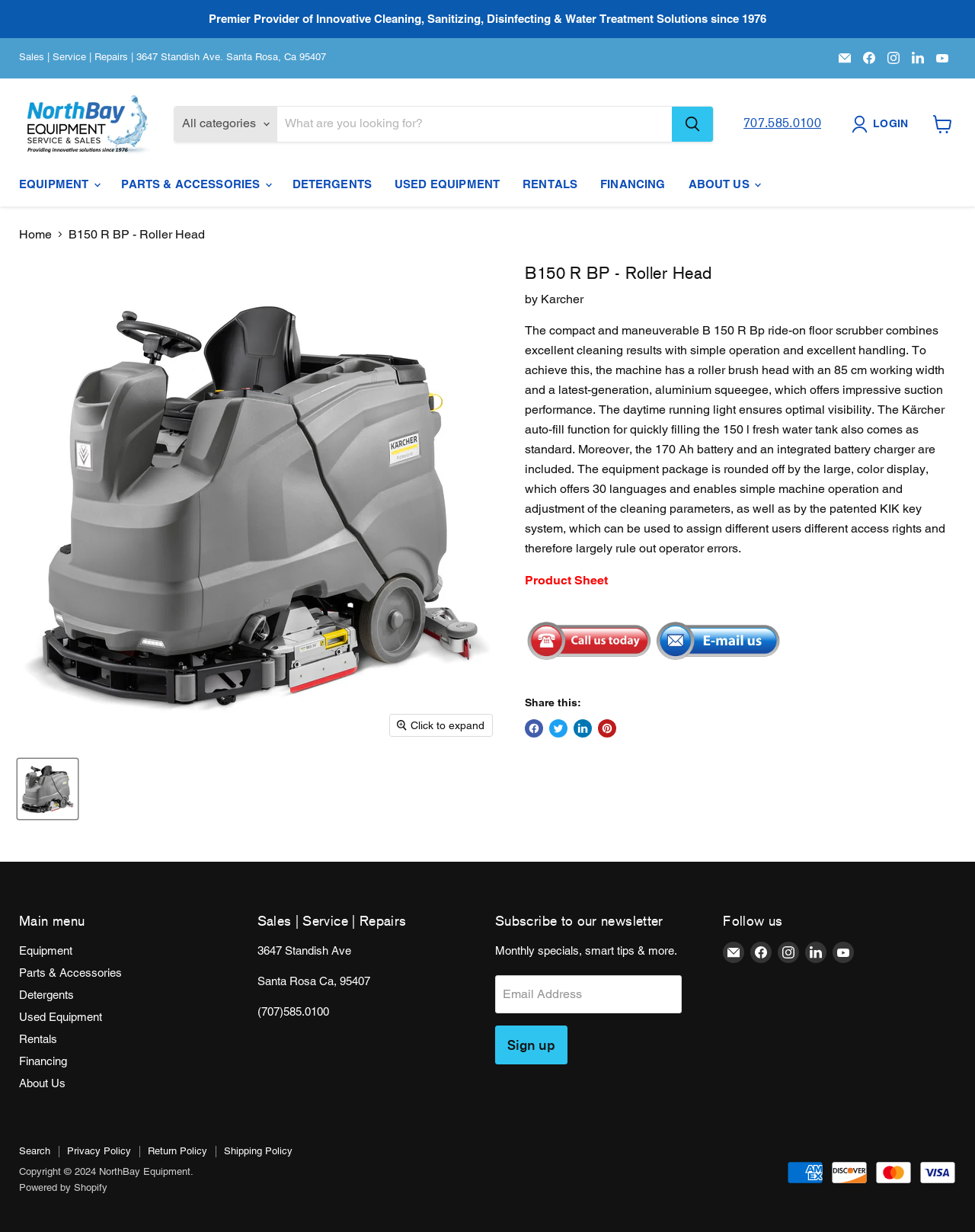Provide the bounding box coordinates of the UI element this sentence describes: "Web Design by Xtent Design".

None